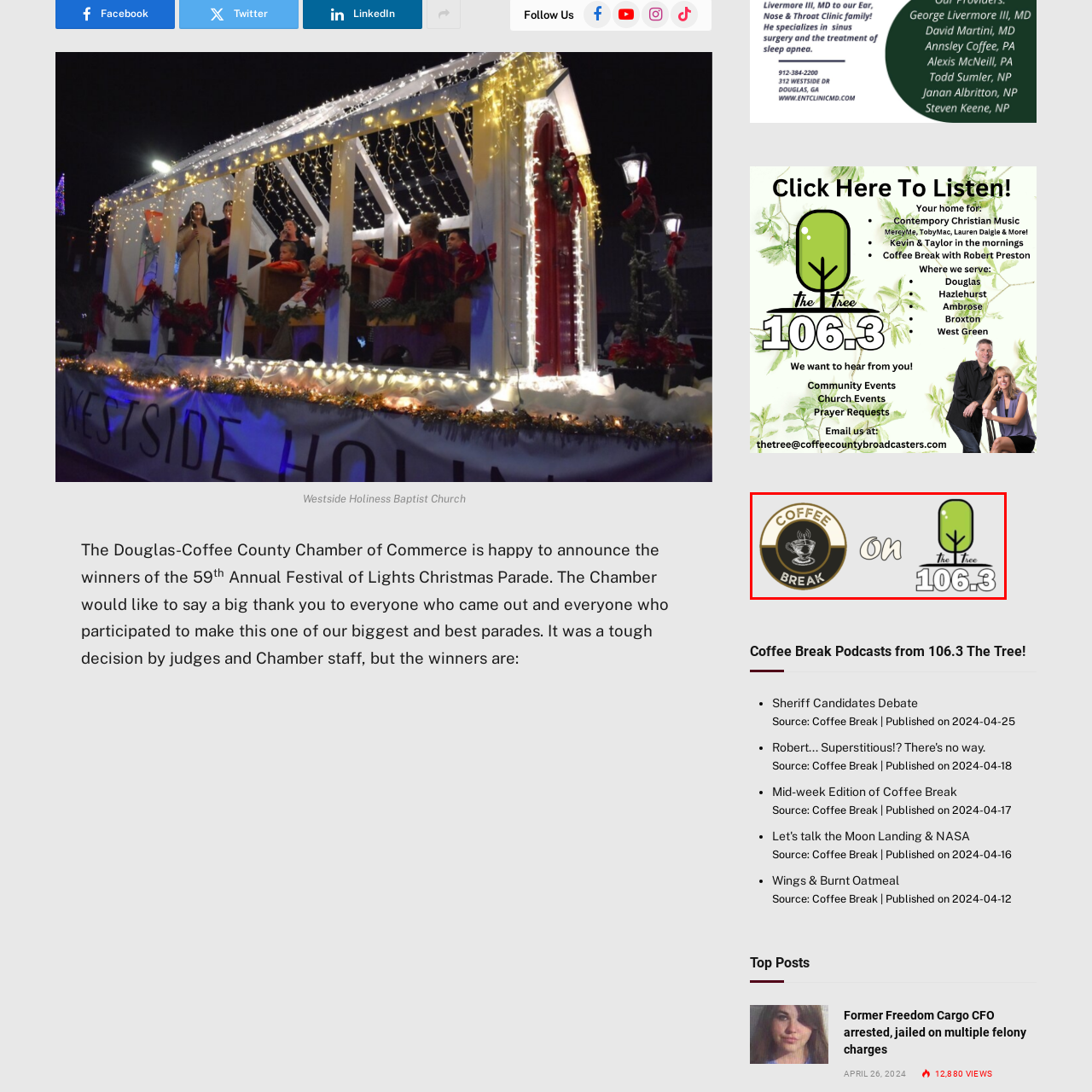Direct your attention to the image enclosed by the red boundary, What is the purpose of the text 'on' in the logo? 
Answer concisely using a single word or phrase.

Bridging the two elements